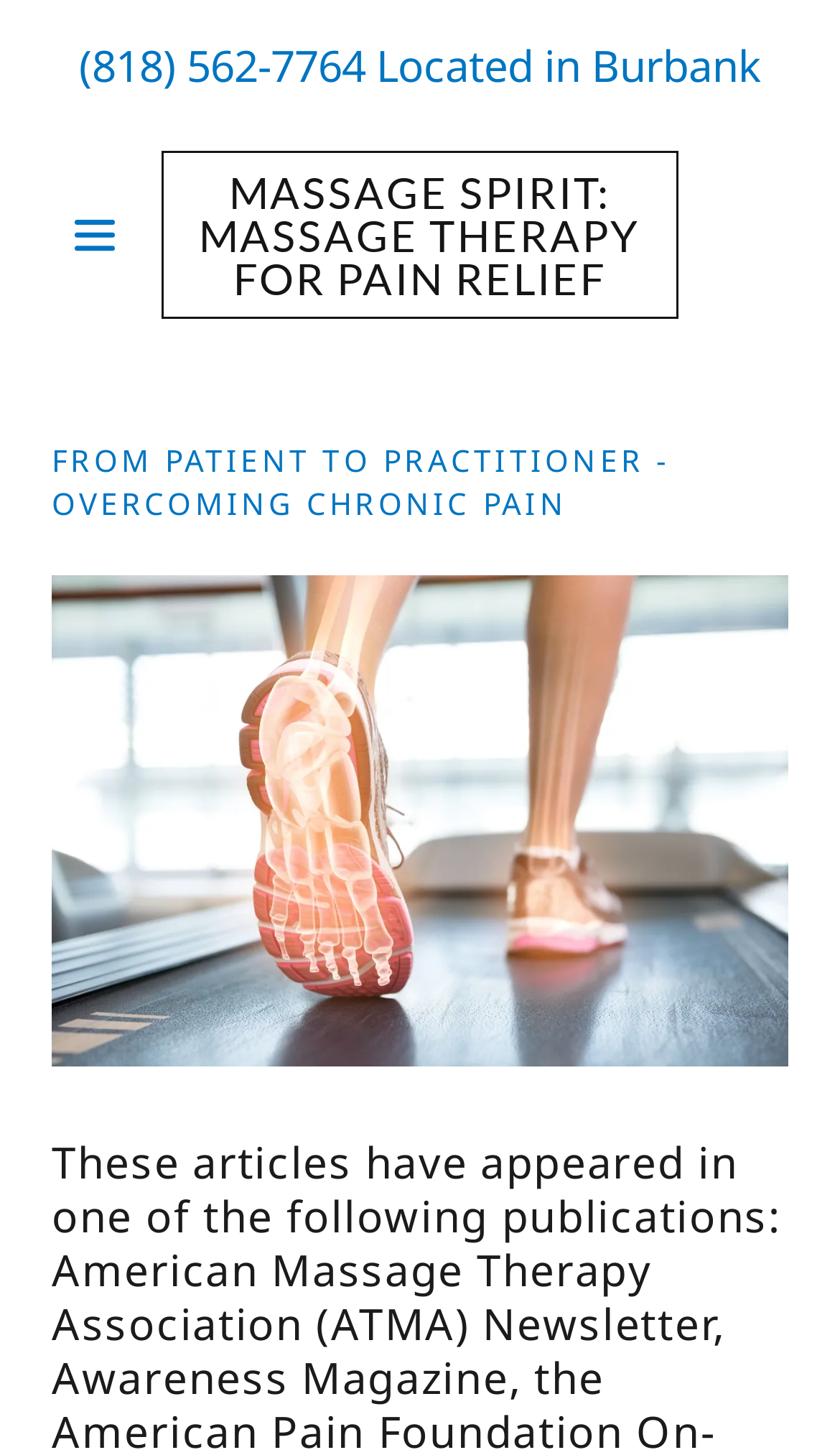What is the phone number on the webpage? Based on the screenshot, please respond with a single word or phrase.

(818) 562-7764